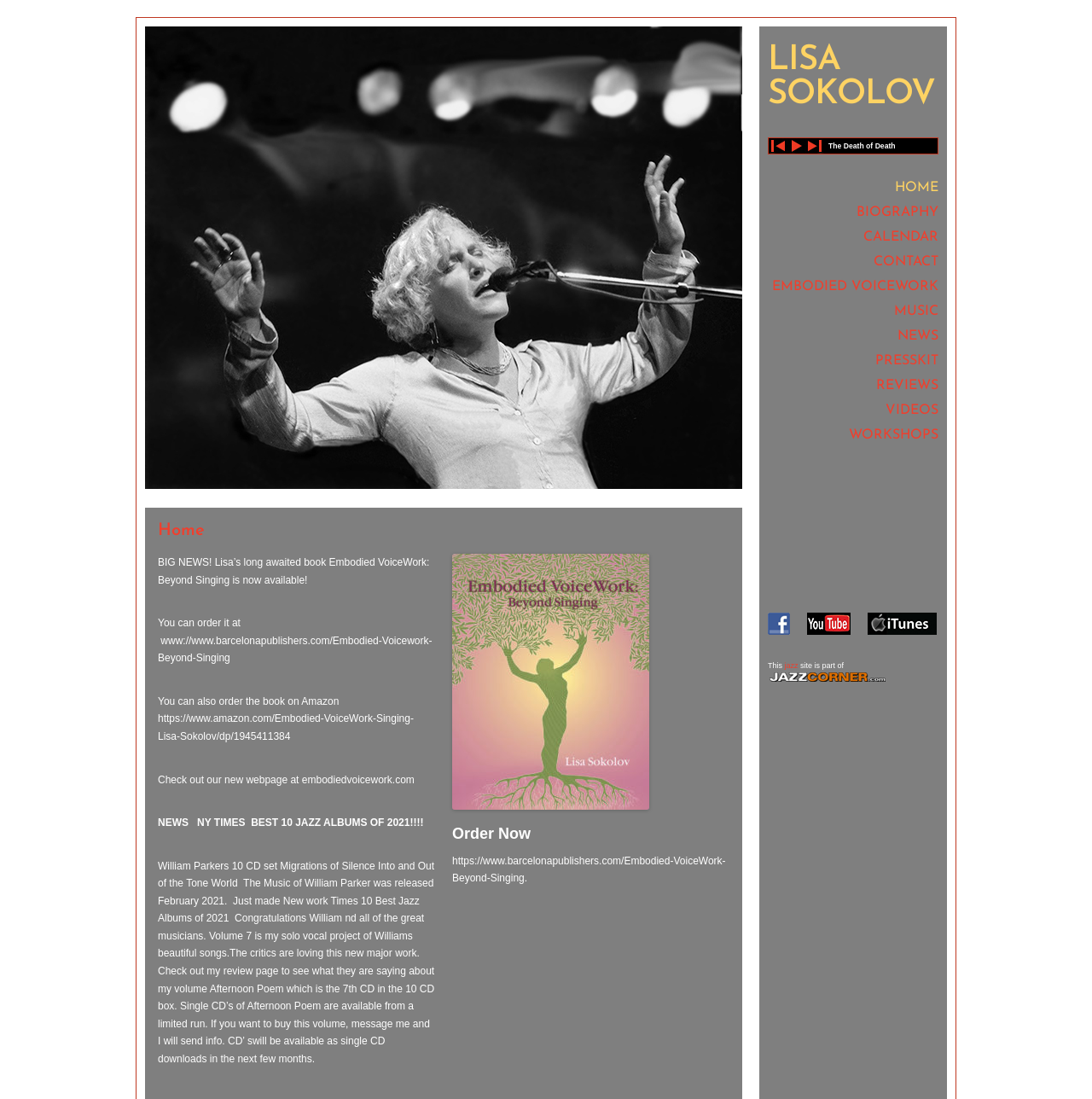Identify the bounding box coordinates for the region to click in order to carry out this instruction: "Read the biography". Provide the coordinates using four float numbers between 0 and 1, formatted as [left, top, right, bottom].

[0.784, 0.187, 0.859, 0.2]